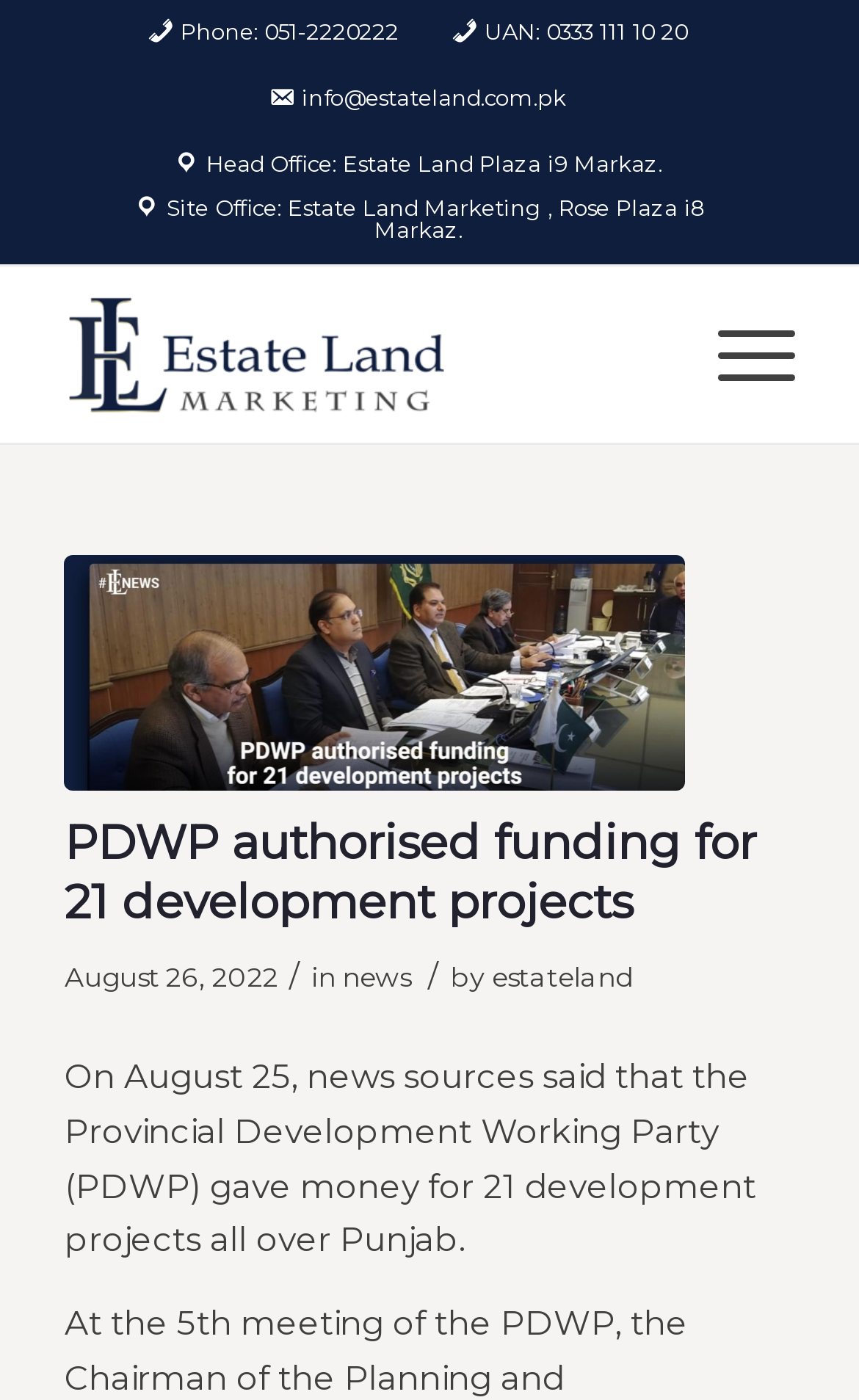Please locate the bounding box coordinates of the element that should be clicked to achieve the given instruction: "Open the menu".

[0.784, 0.19, 0.925, 0.316]